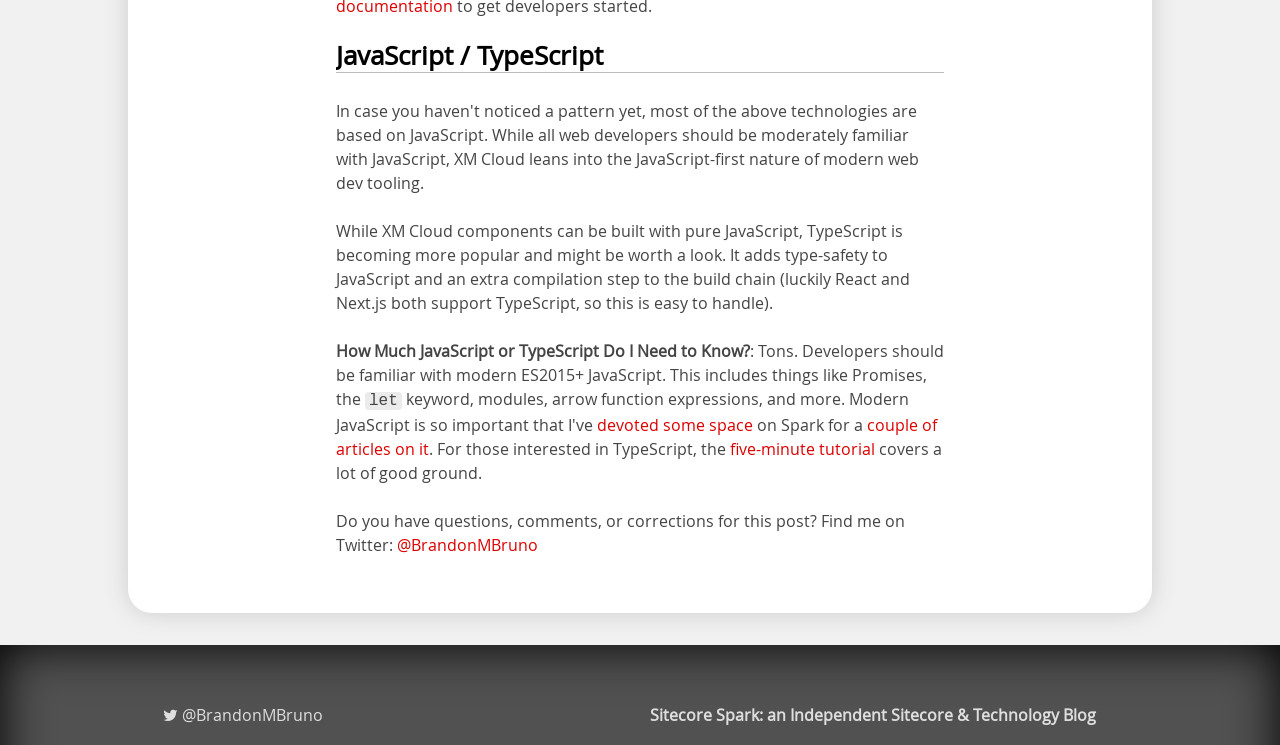Locate the bounding box of the UI element with the following description: "devoted some space".

[0.466, 0.554, 0.588, 0.583]